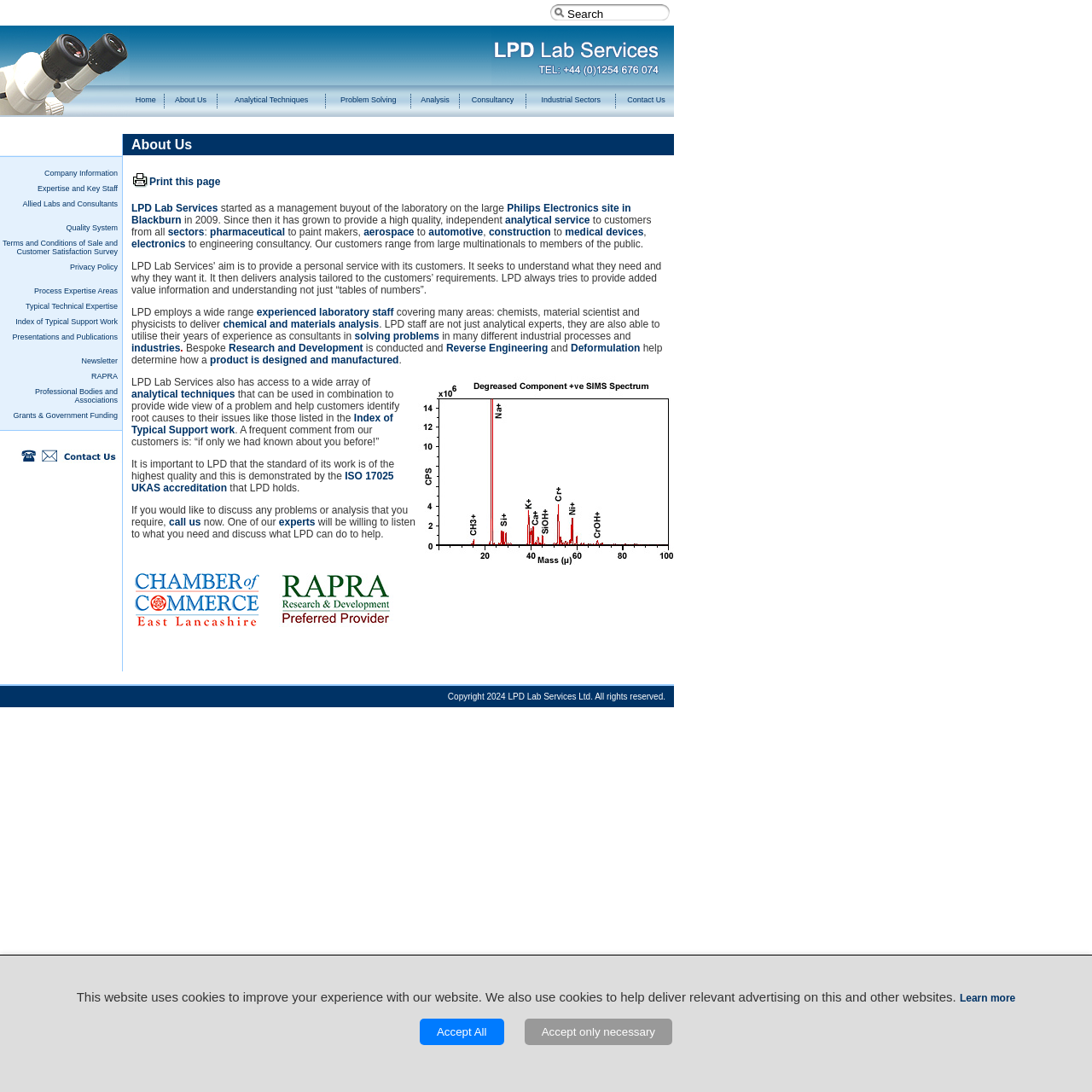Locate the bounding box coordinates of the clickable area needed to fulfill the instruction: "Learn about Analytical Techniques".

[0.215, 0.088, 0.282, 0.096]